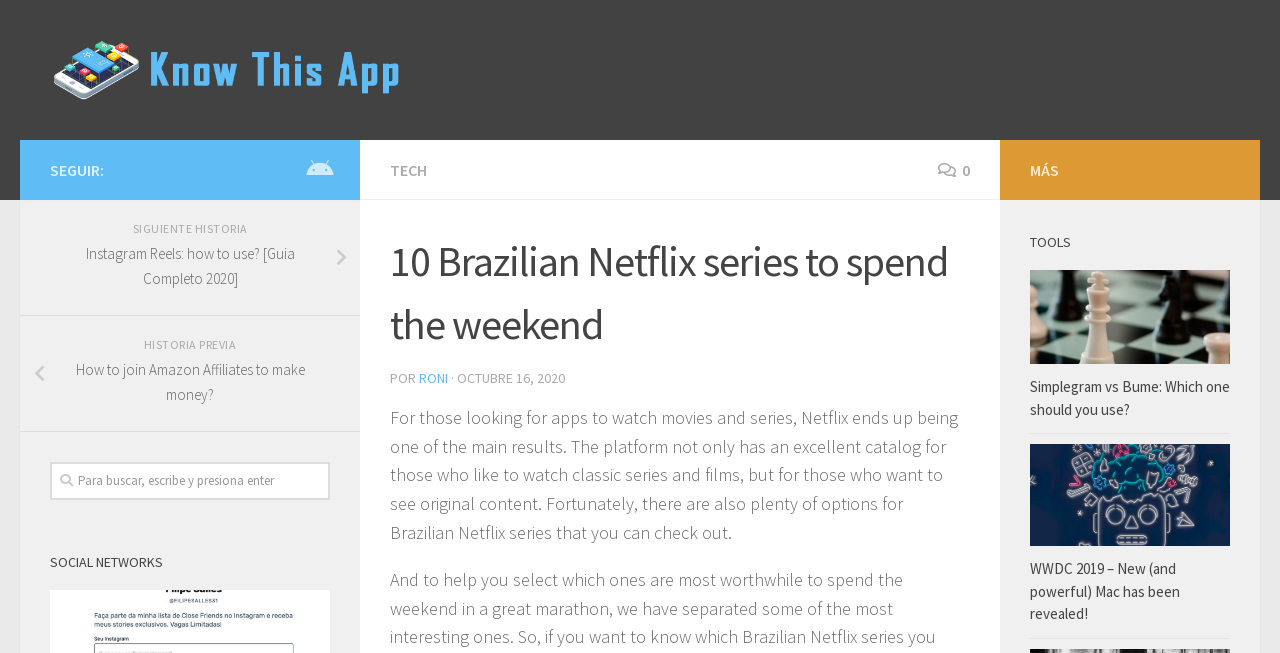Determine the bounding box coordinates of the clickable region to execute the instruction: "Check out the previous story". The coordinates should be four float numbers between 0 and 1, denoted as [left, top, right, bottom].

[0.016, 0.484, 0.281, 0.662]